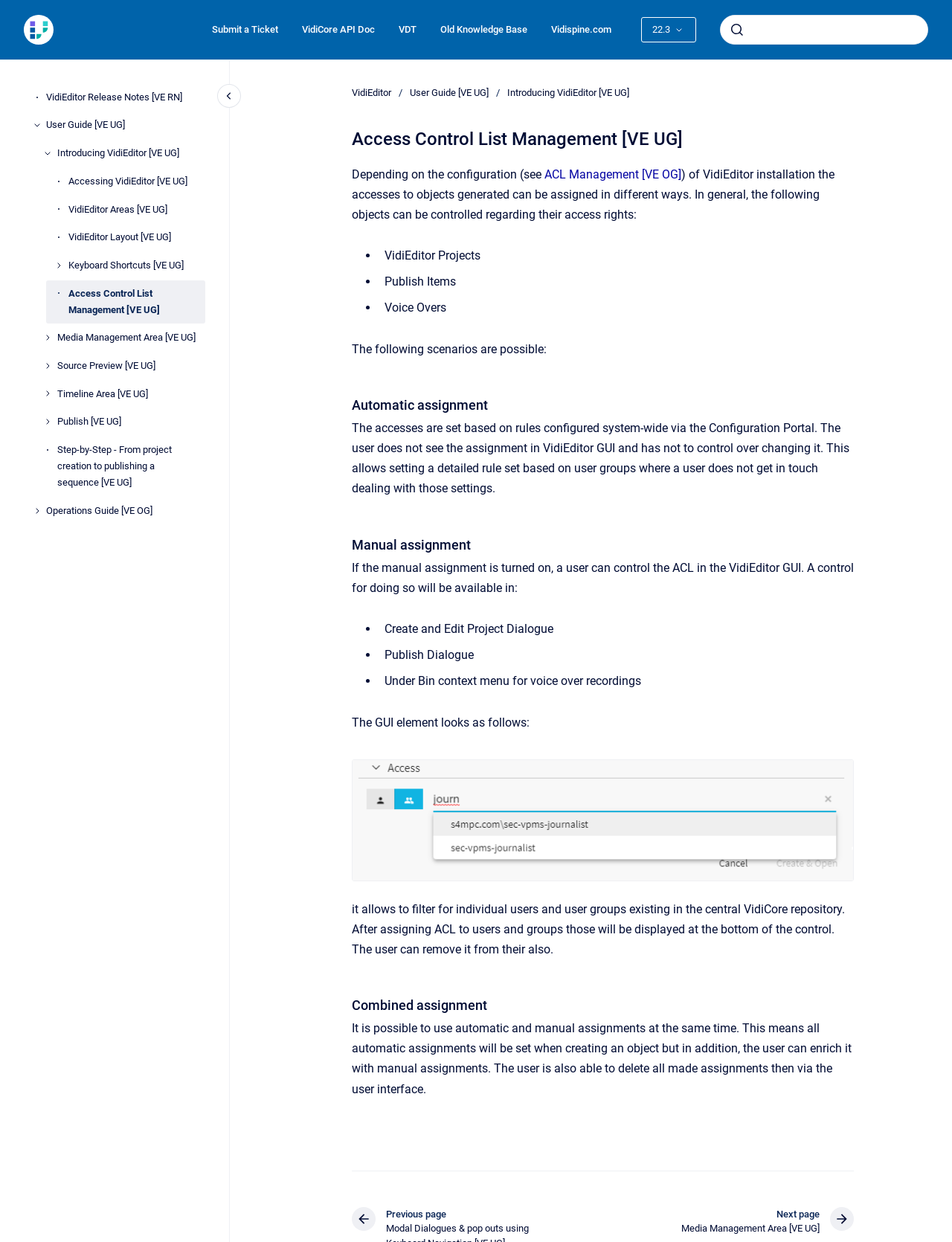Determine the bounding box coordinates of the clickable element to achieve the following action: 'View search results'. Provide the coordinates as four float values between 0 and 1, formatted as [left, top, right, bottom].

None